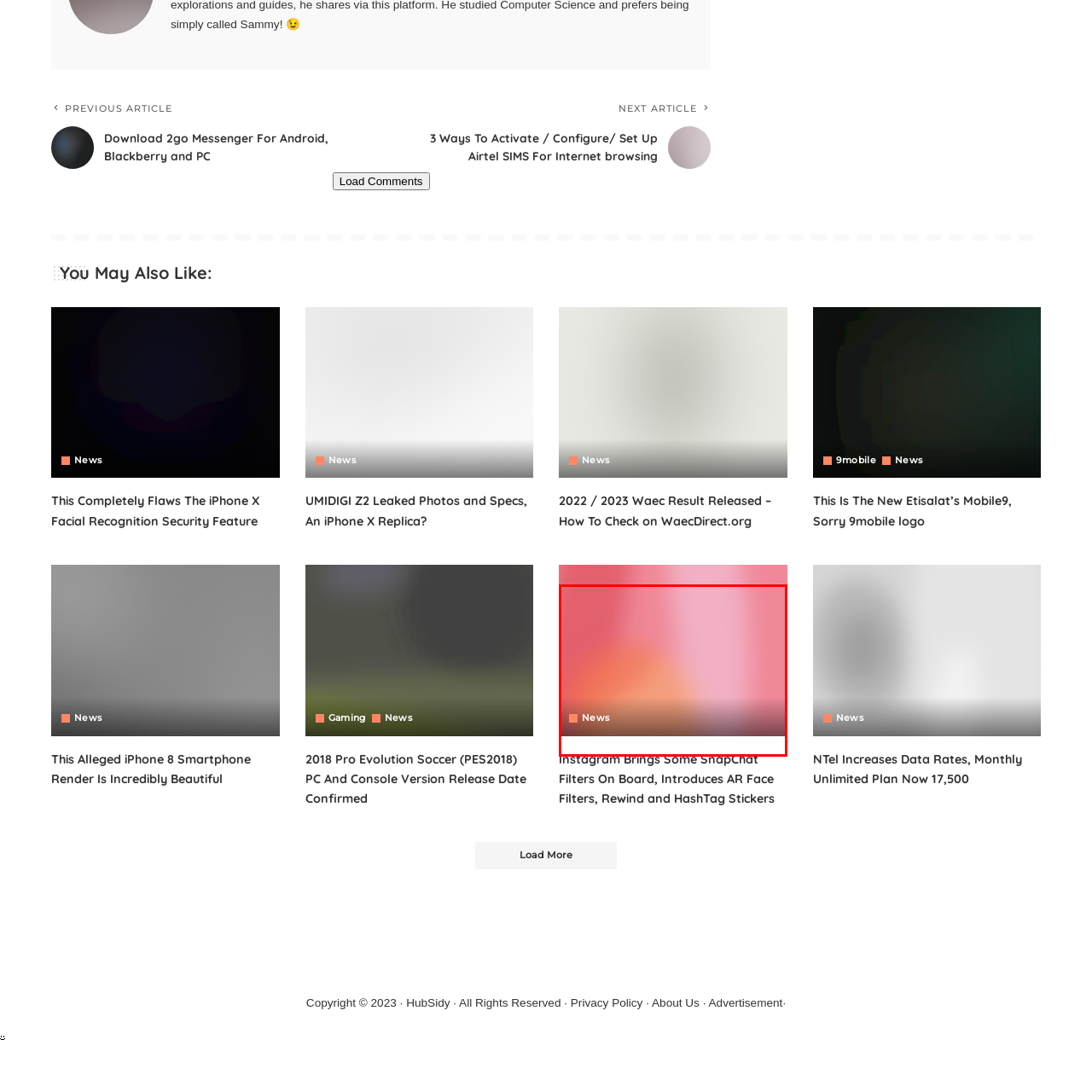What is the purpose of the image?
Focus on the image enclosed by the red bounding box and elaborate on your answer to the question based on the visual details present.

The image is positioned to indicate a section dedicated to news articles, and the blend of colors and prominent text suggests a focus on engaging and informative news stories, which encourages viewers to explore current events or trending topics.